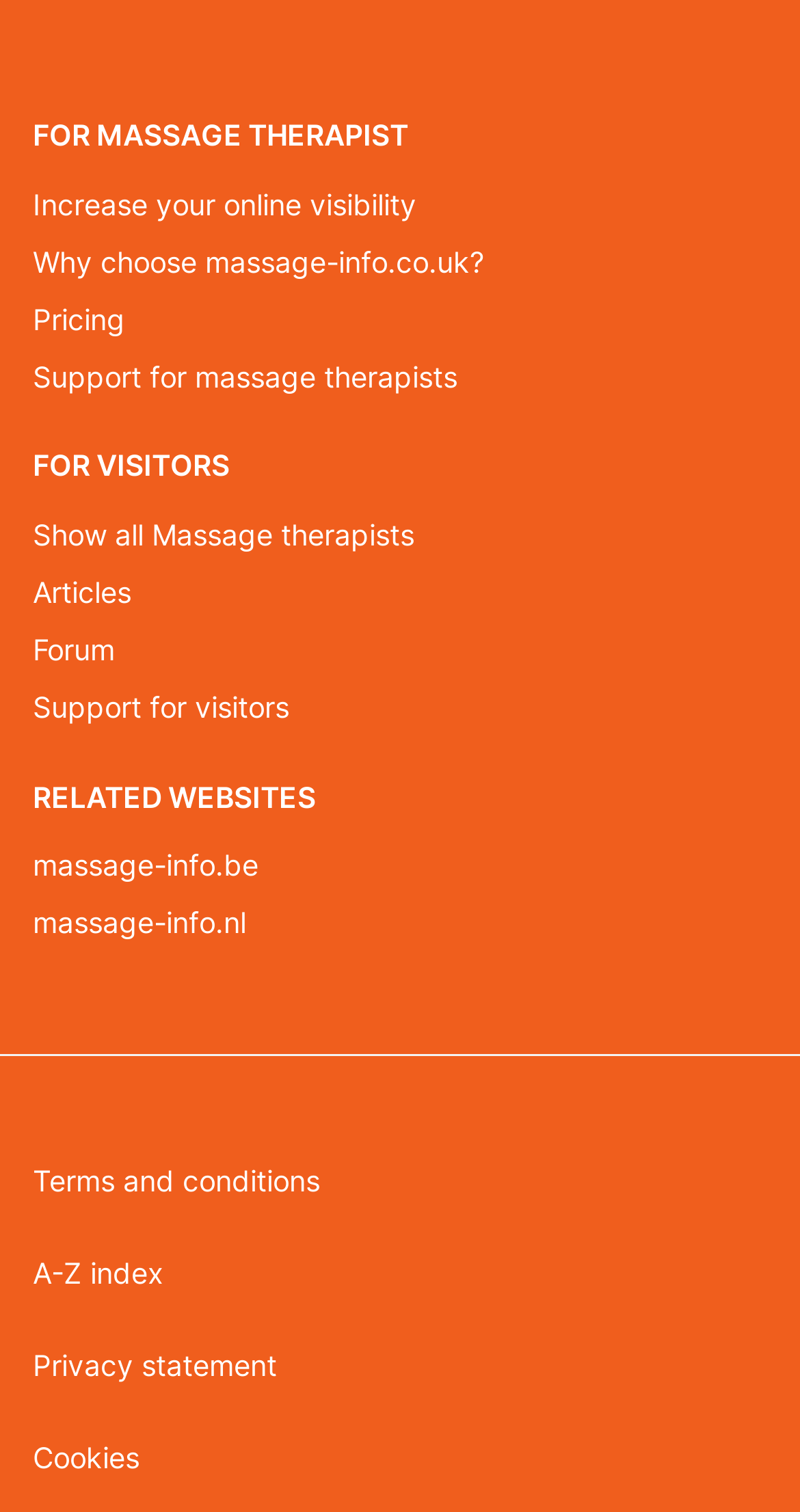Please locate the bounding box coordinates of the element's region that needs to be clicked to follow the instruction: "Go to 'massage-info.be'". The bounding box coordinates should be provided as four float numbers between 0 and 1, i.e., [left, top, right, bottom].

[0.041, 0.553, 0.959, 0.591]